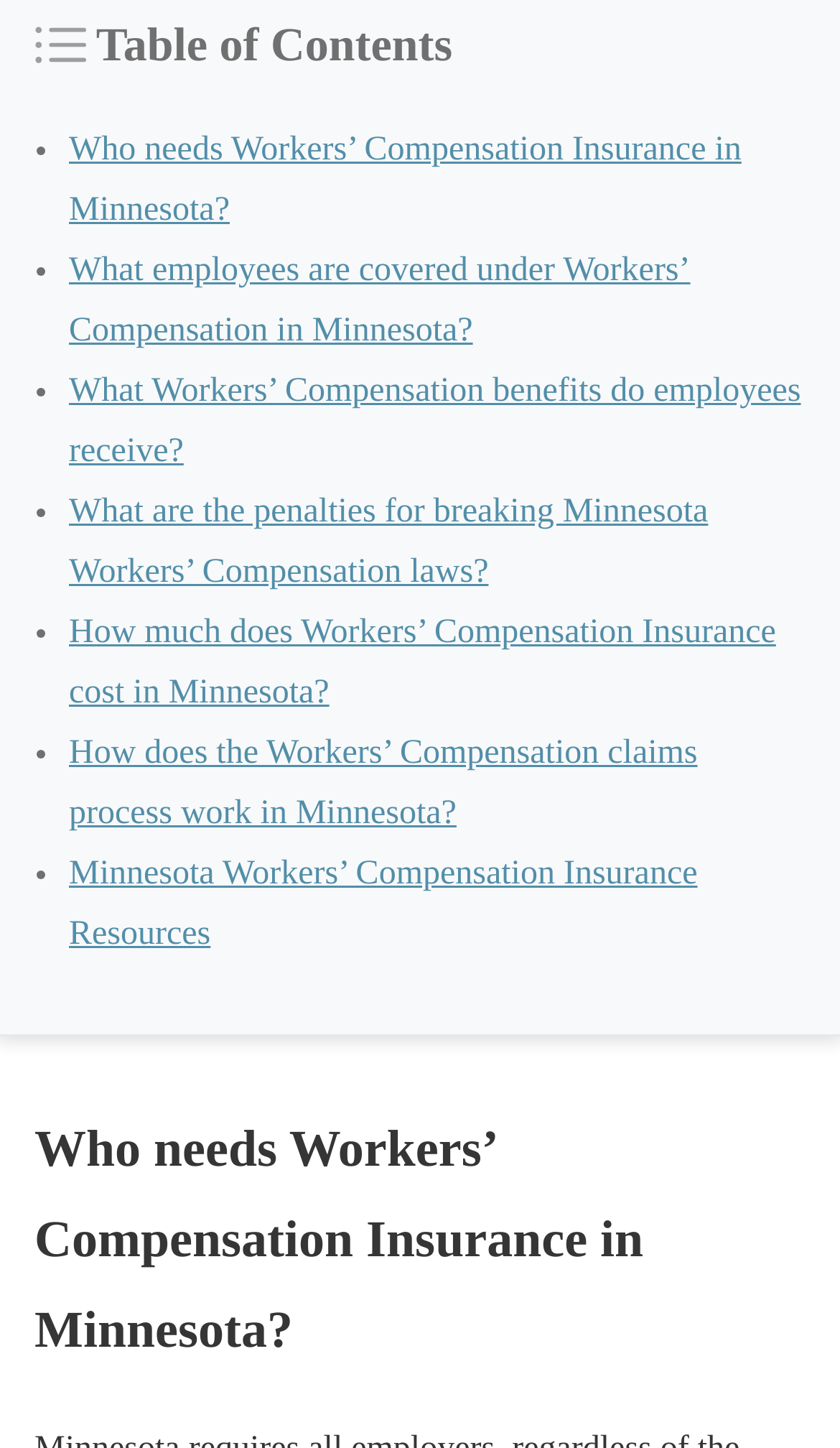Respond to the following query with just one word or a short phrase: 
What is the first topic in the table of contents?

Who needs Workers’ Compensation Insurance in Minnesota?